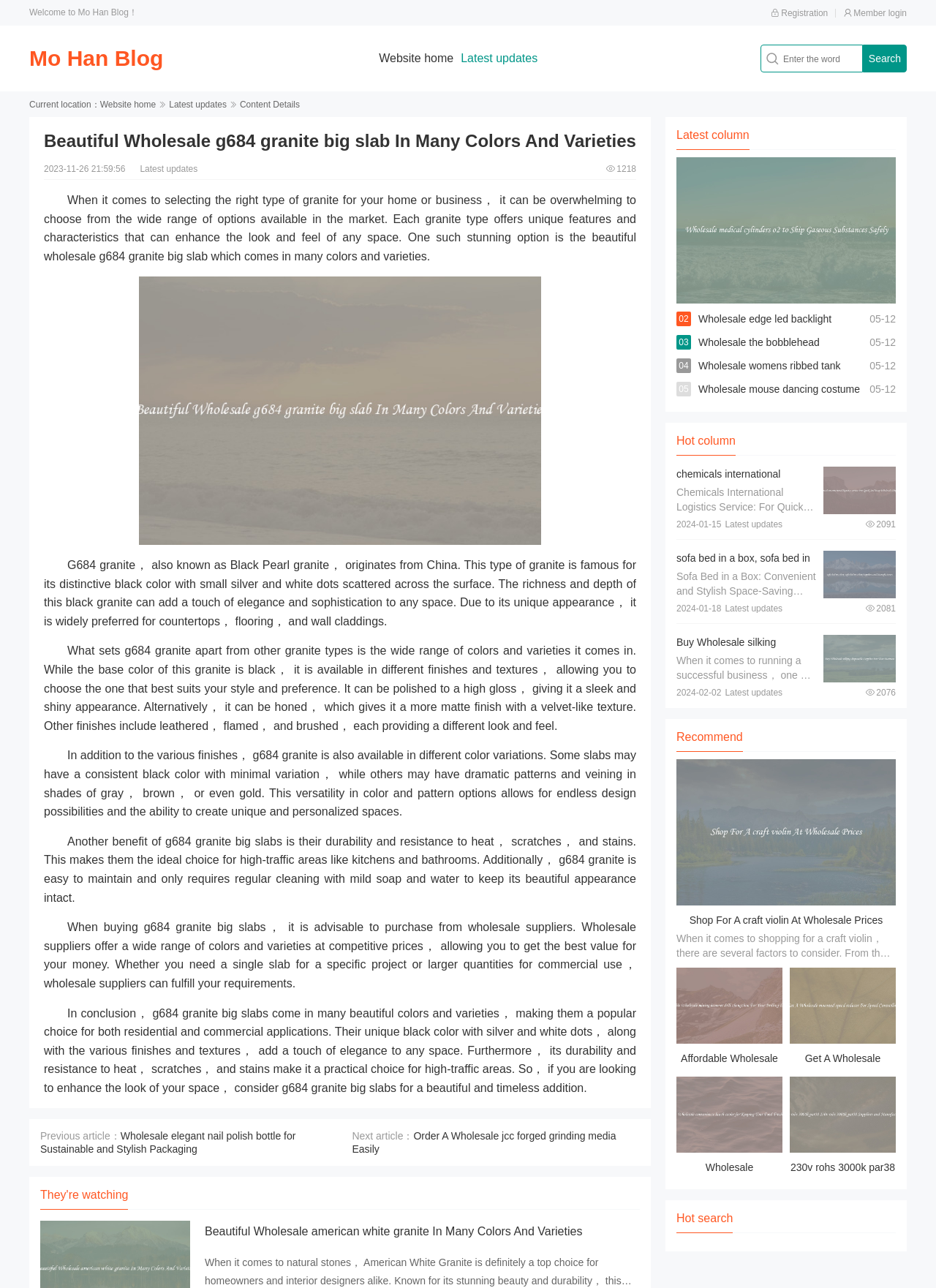Provide a one-word or brief phrase answer to the question:
Where can you buy g684 granite big slabs?

from wholesale suppliers